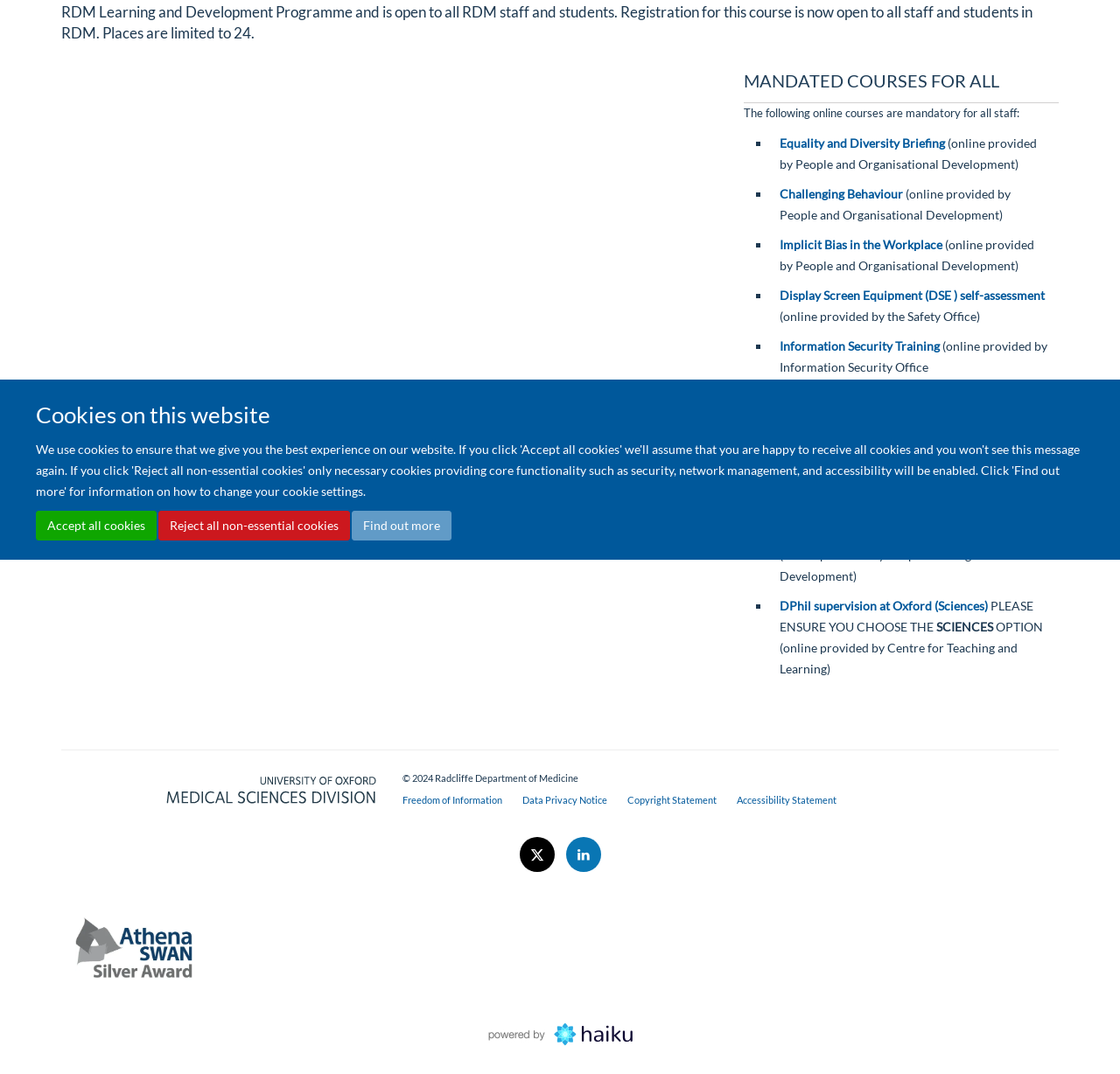Provide the bounding box coordinates for the specified HTML element described in this description: "title="Follow us on Linkedin"". The coordinates should be four float numbers ranging from 0 to 1, in the format [left, top, right, bottom].

[0.505, 0.79, 0.536, 0.803]